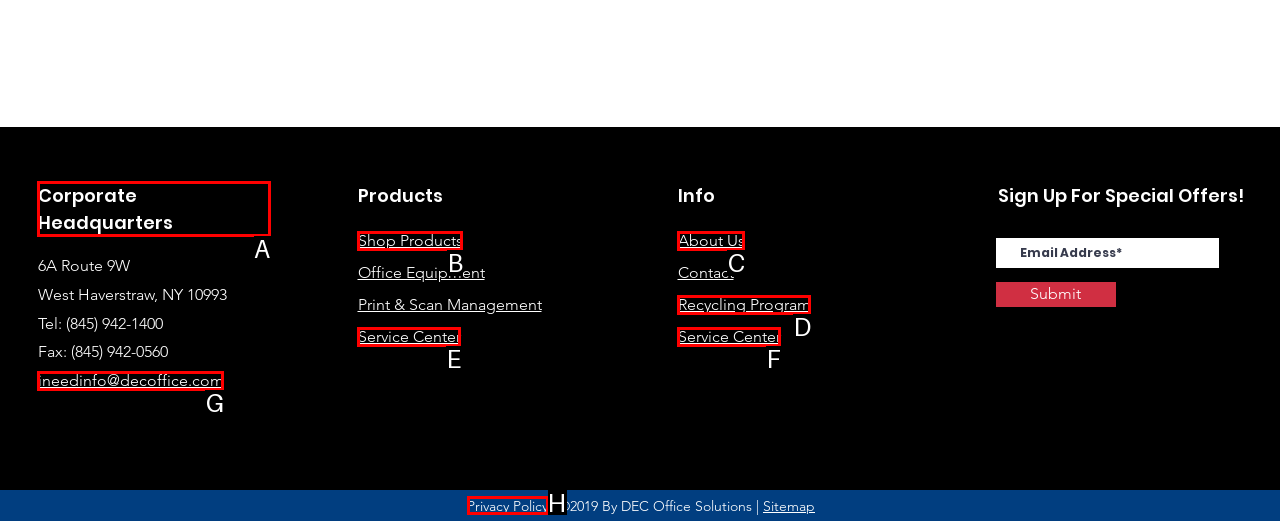Determine which HTML element to click for this task: View Corporate Headquarters Provide the letter of the selected choice.

A